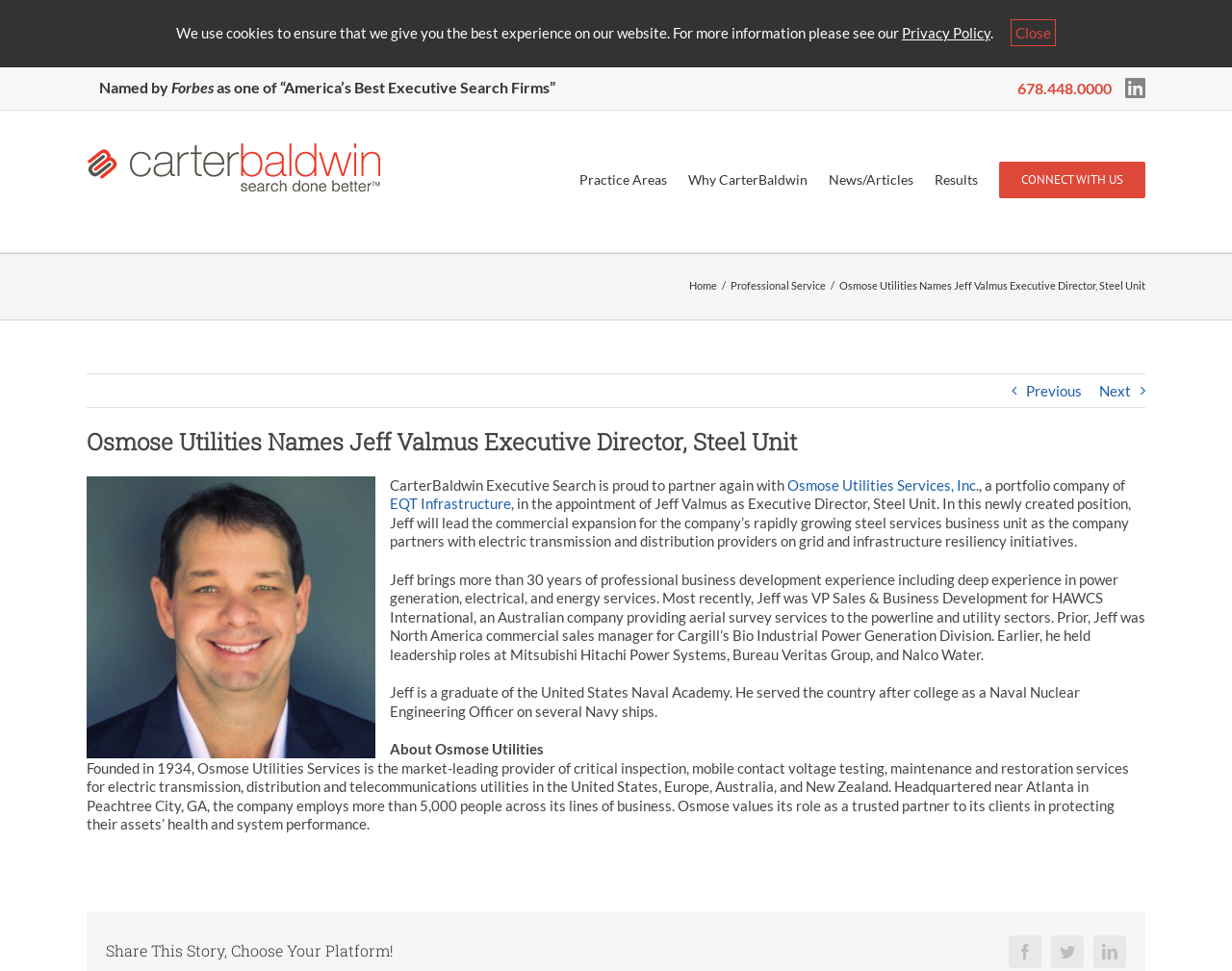Create a full and detailed caption for the entire webpage.

The webpage is about CarterBaldwin Executive Search, an executive search firm. At the top, there is a notification about cookies and a link to the privacy policy. Below that, there is a logo of CarterBaldwin Executive Search, along with a phone number and a link to their LinkedIn page.

The main menu is located at the top center of the page, with links to "Practice Areas", "Why CarterBaldwin", "News/Articles", "Results", and "CONNECT WITH US". Below the main menu, there is a breadcrumb navigation with links to "Home", "Professional Service", and the current page.

The main content of the page is an article about Osmose Utilities naming Jeff Valmus as Executive Director, Steel Unit. The article is divided into several paragraphs, with the first paragraph announcing the appointment and the company's partnership with CarterBaldwin Executive Search. The subsequent paragraphs provide more information about Jeff Valmus' background and experience.

To the right of the article, there are navigation links to previous and next pages. At the bottom of the page, there is a section titled "Share This Story, Choose Your Platform!" with links to share the article on Facebook, Twitter, and LinkedIn.